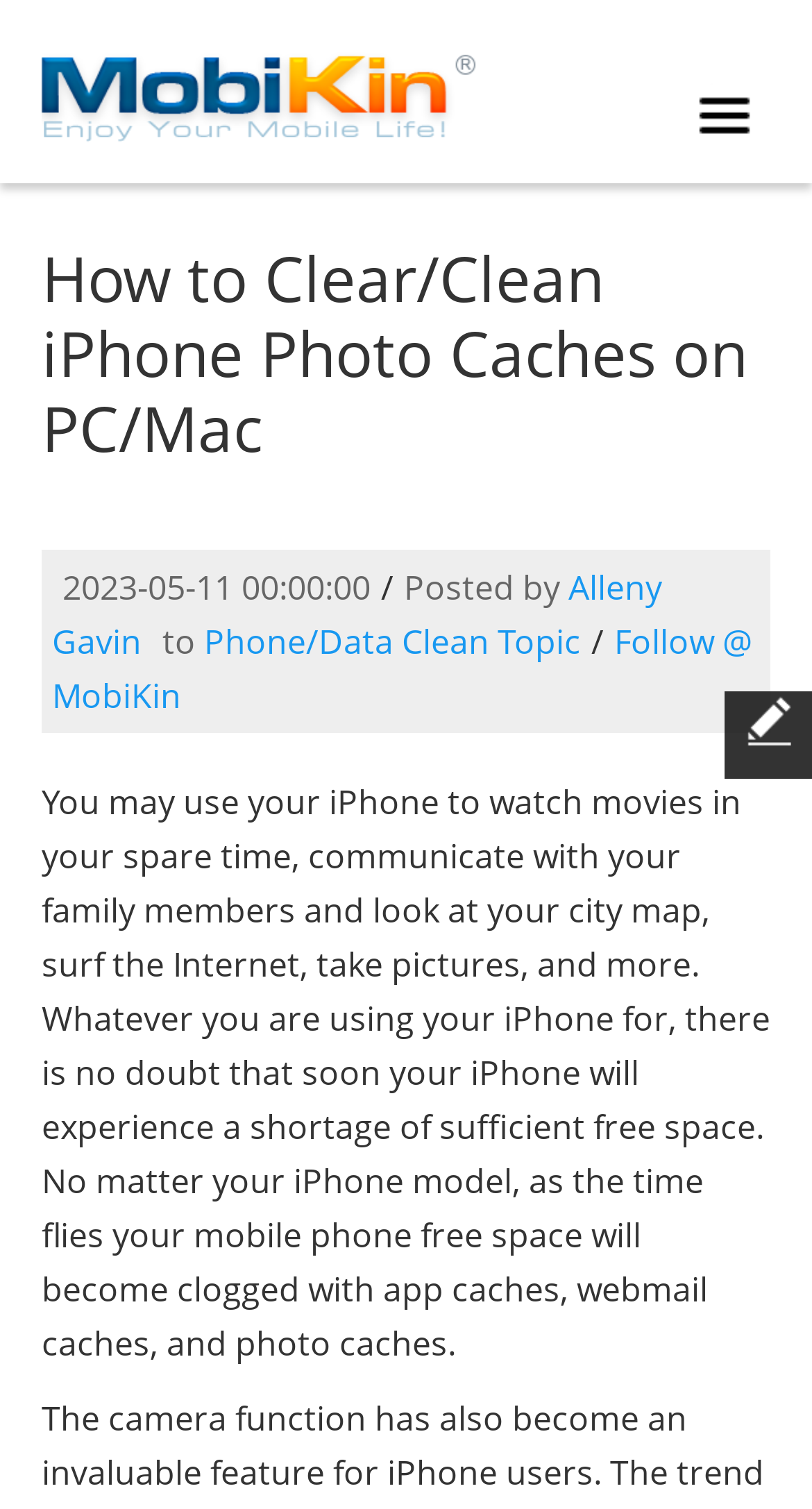Respond with a single word or phrase to the following question:
What is the date of the current article?

2023-05-11